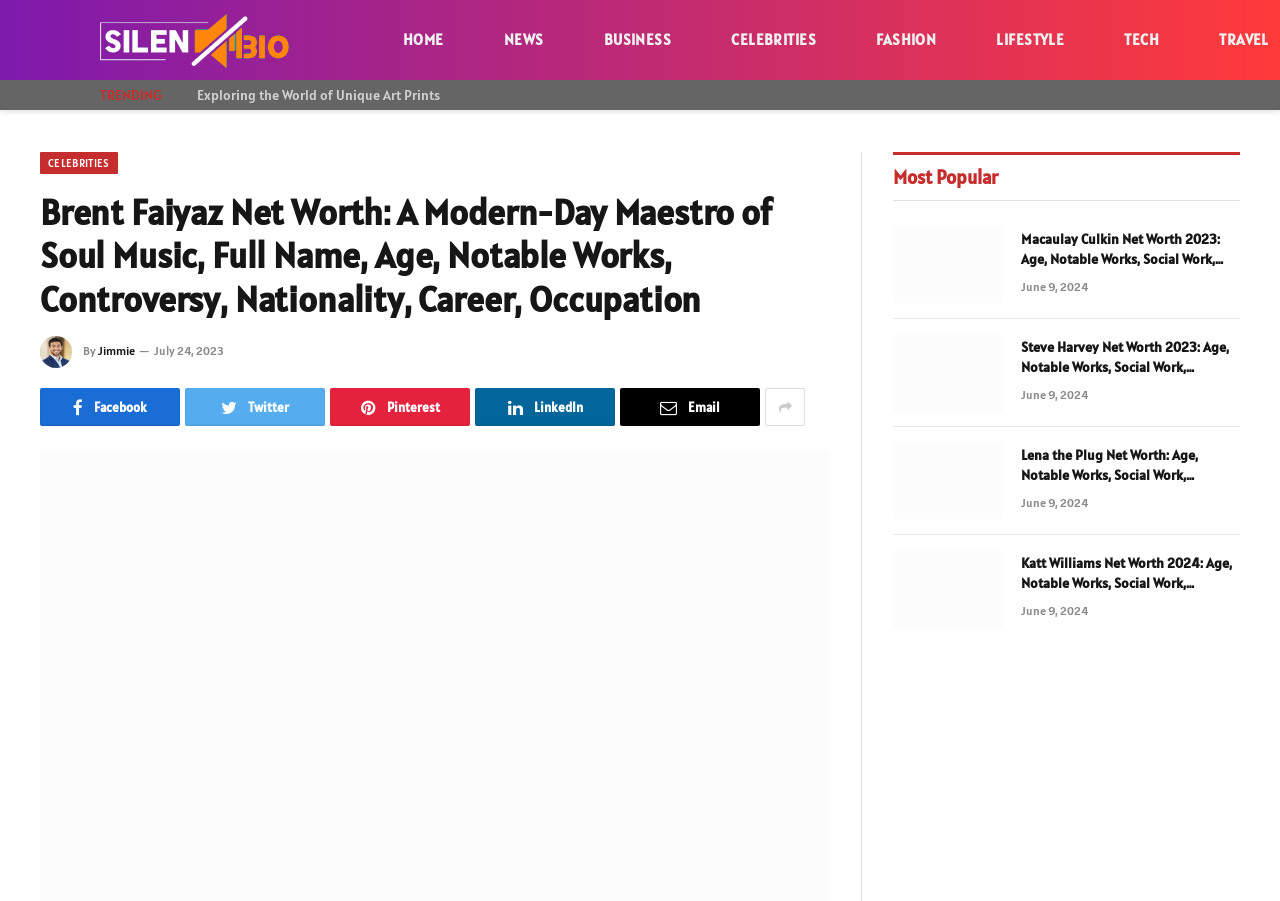Locate the bounding box coordinates of the item that should be clicked to fulfill the instruction: "Read the article about Brent Faiyaz Net Worth".

[0.031, 0.212, 0.647, 0.356]